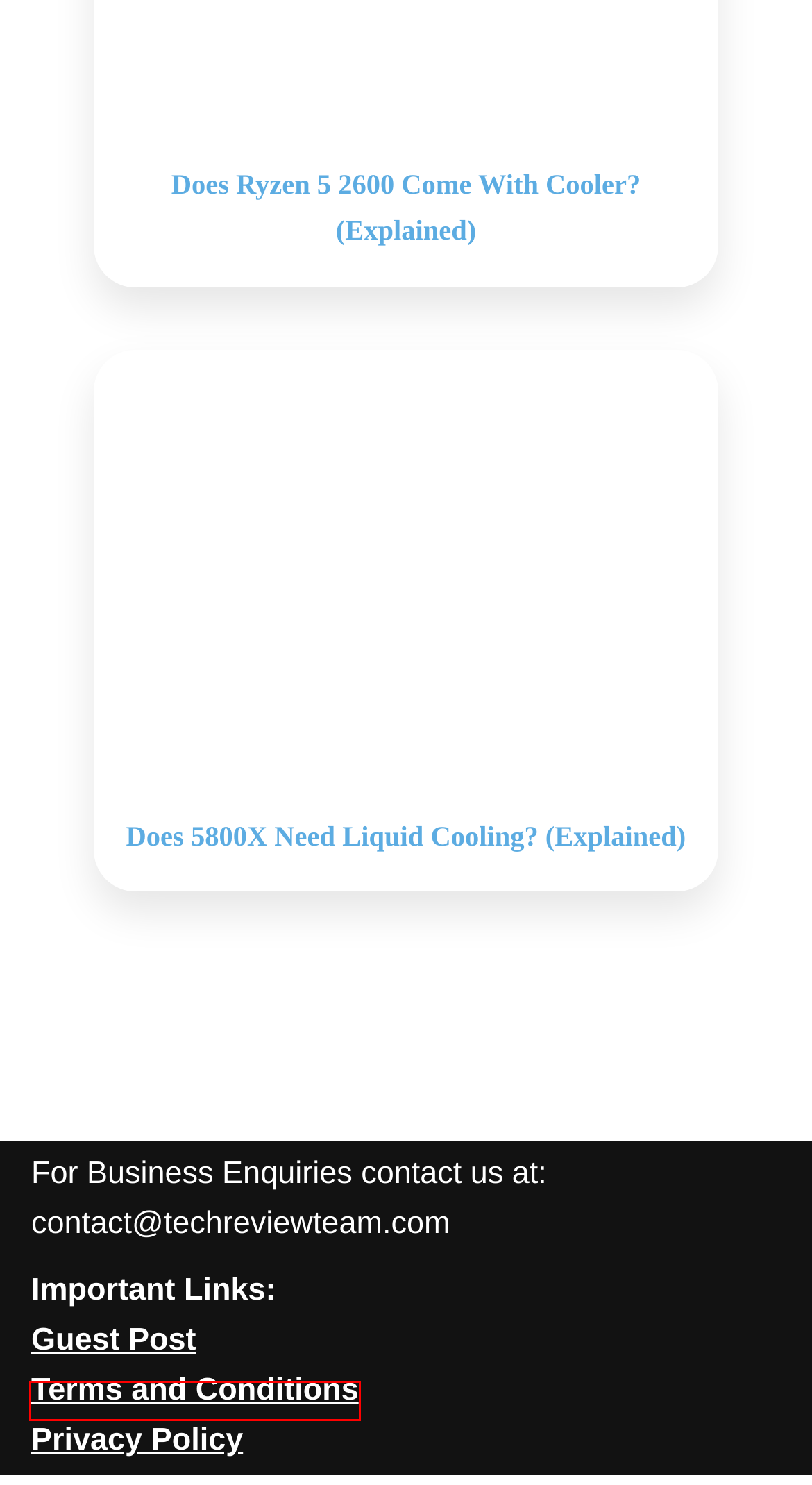Take a look at the provided webpage screenshot featuring a red bounding box around an element. Select the most appropriate webpage description for the page that loads after clicking on the element inside the red bounding box. Here are the candidates:
A. How Can I Track My Husband's Cell Phone Without Him Knowing? An Ultimate Guide! - TechReviewTeam
B. Best Single Fan Aio Cpu Cooler (Expert Advice) - TechReviewTeam
C. Terms and Conditions - TechReviewTeam
D. Does 13600K Come With Cooler? (Explained) - TechReviewTeam
E. Does 5800X Need Liquid Cooling? (Explained) - TechReviewTeam
F. Does Ryzen 5 2600 Come With Cooler? (Explained) - TechReviewTeam
G. Guest Posting For TechReviewTeam - TechReviewTeam
H. Privacy Policy - TechReviewTeam

C